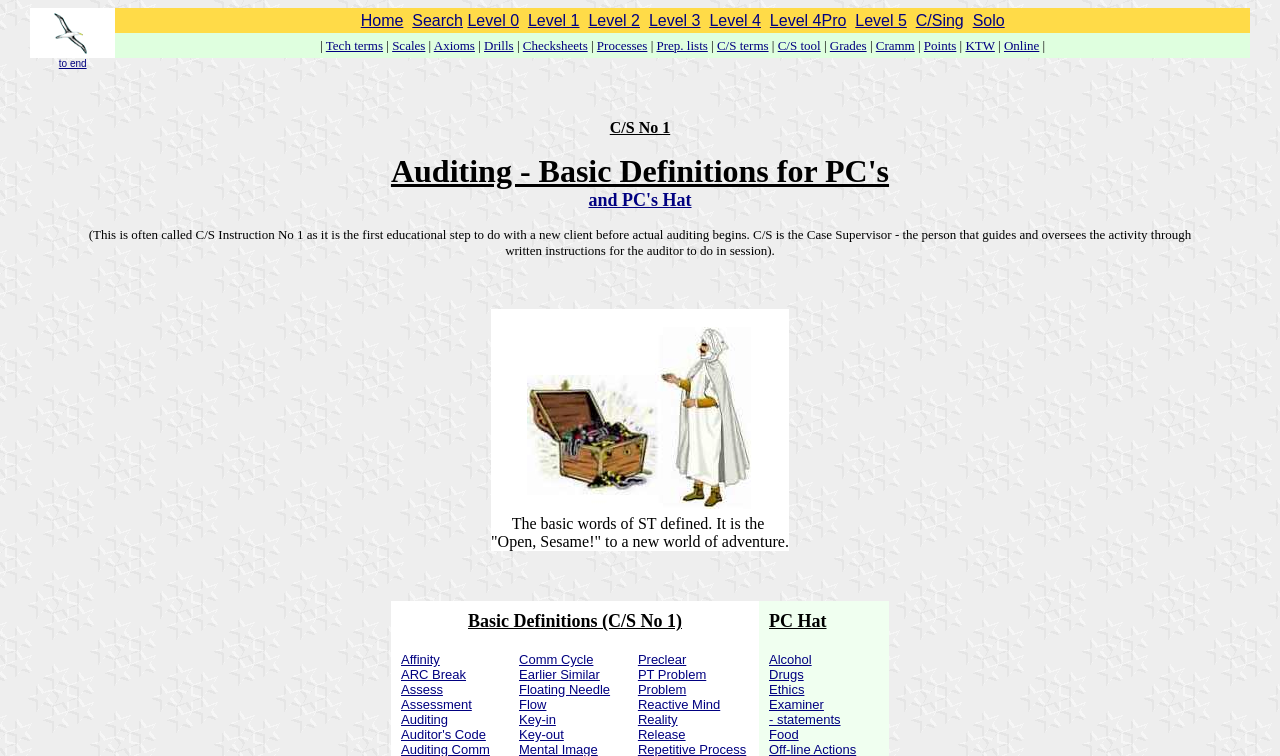Identify and provide the bounding box coordinates of the UI element described: "and PC's Hat". The coordinates should be formatted as [left, top, right, bottom], with each number being a float between 0 and 1.

[0.46, 0.251, 0.54, 0.278]